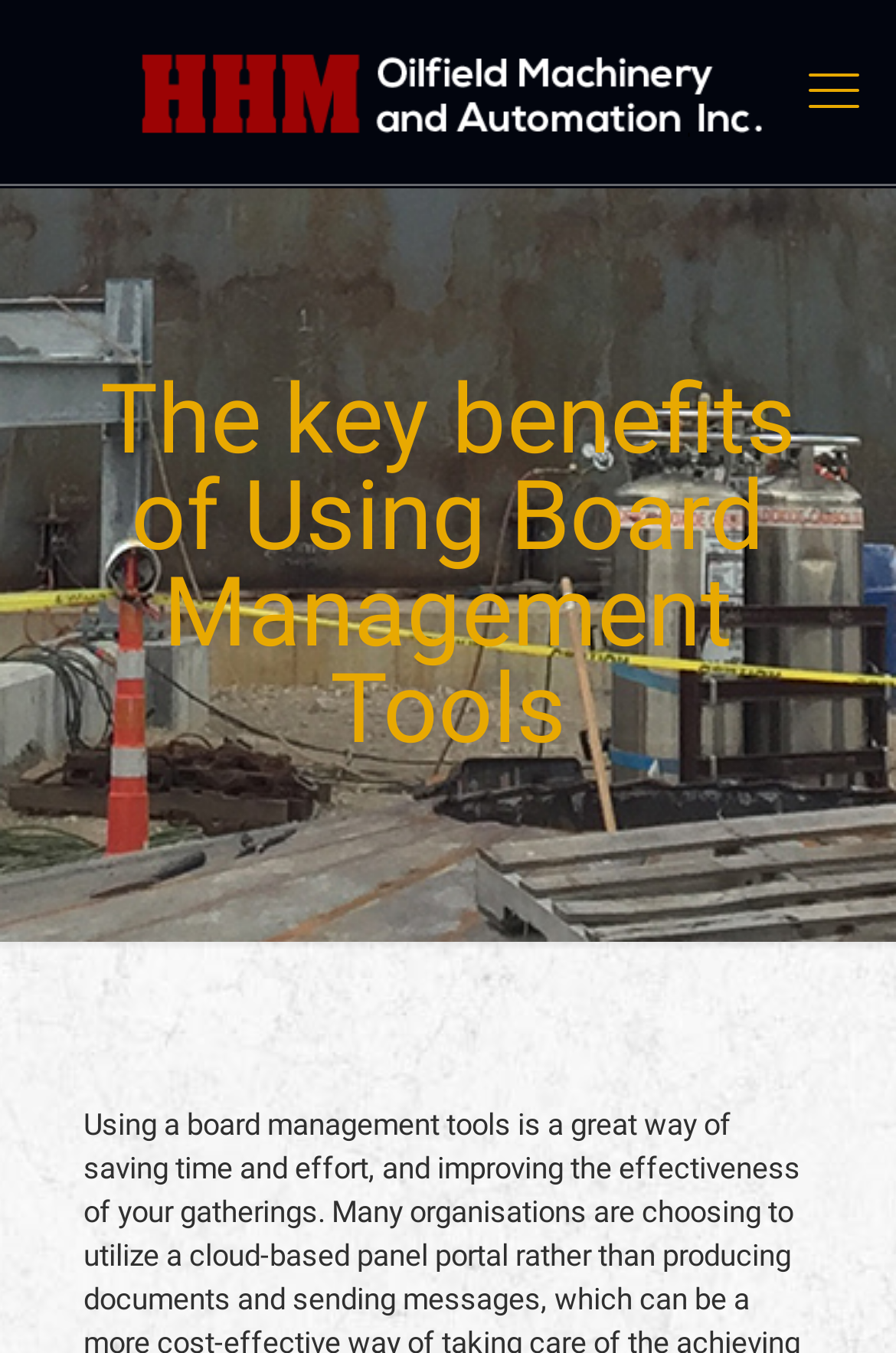Identify and provide the title of the webpage.

The key benefits of Using Board Management Tools